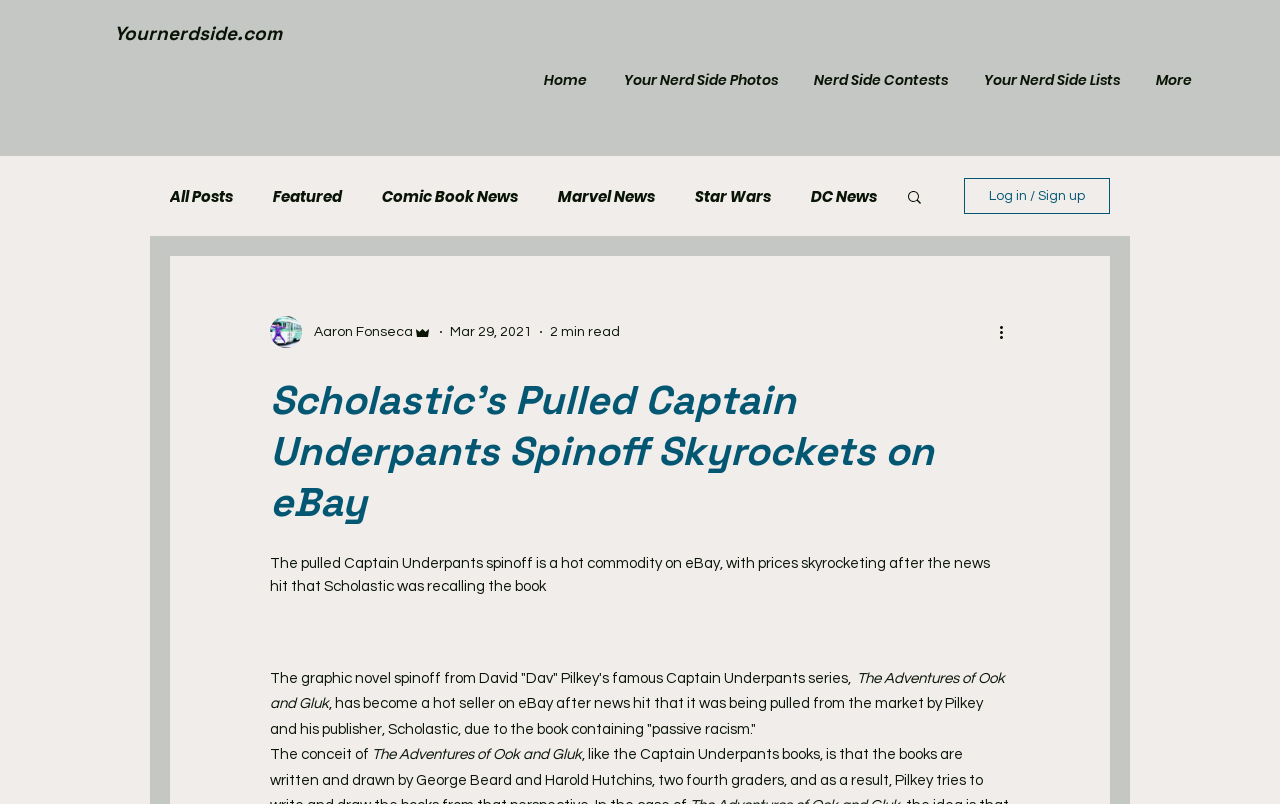Extract the bounding box coordinates of the UI element described by: "Marvel News". The coordinates should include four float numbers ranging from 0 to 1, e.g., [left, top, right, bottom].

[0.436, 0.229, 0.512, 0.258]